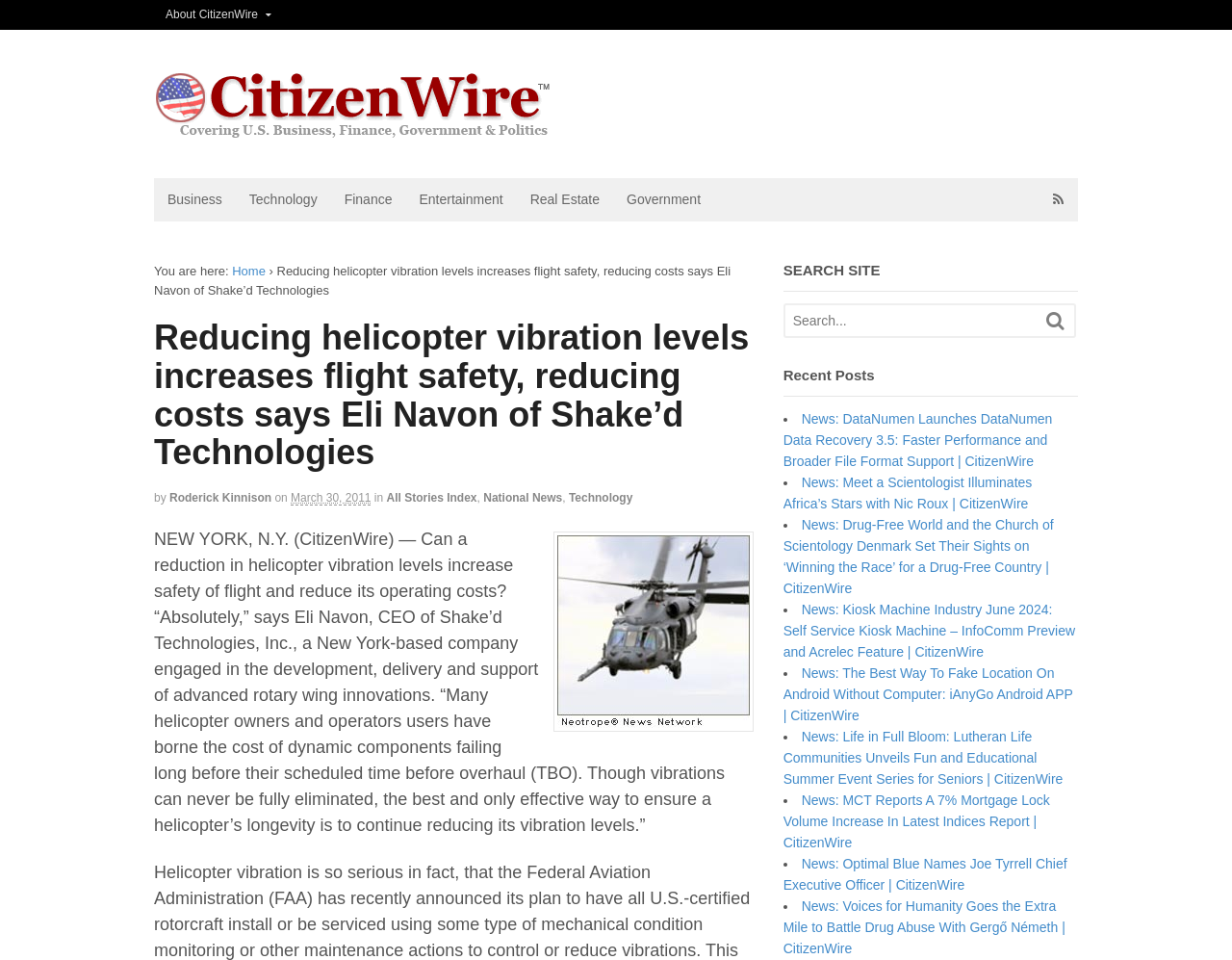Determine the bounding box coordinates of the region to click in order to accomplish the following instruction: "Read the 'Reducing helicopter vibration levels increases flight safety, reducing costs says Eli Navon of Shake’d Technologies' article". Provide the coordinates as four float numbers between 0 and 1, specifically [left, top, right, bottom].

[0.125, 0.332, 0.612, 0.491]